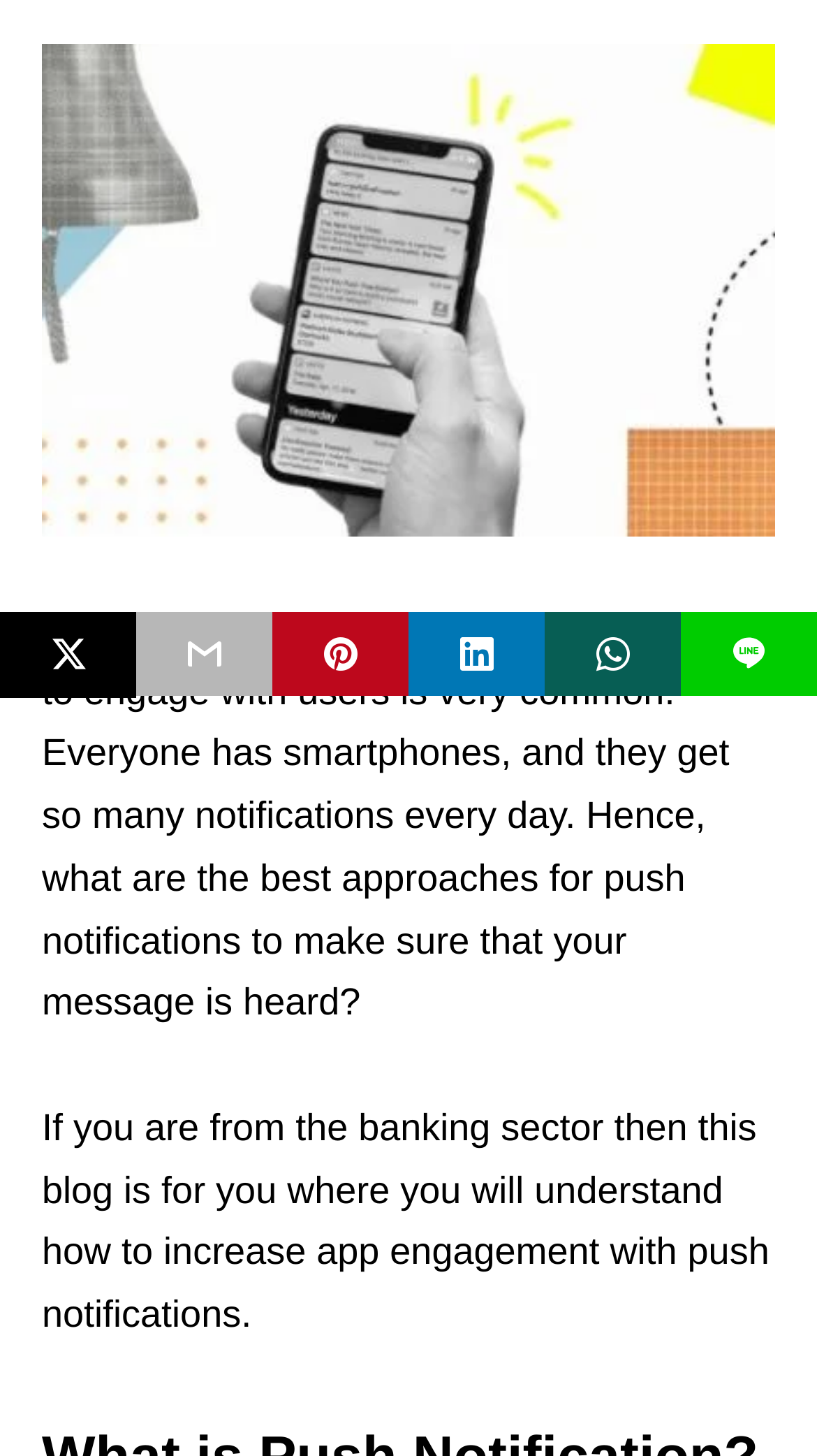Using the webpage screenshot, find the UI element described by L. Provide the bounding box coordinates in the format (top-left x, top-left y, bottom-right x, bottom-right y), ensuring all values are floating point numbers between 0 and 1.

[0.833, 0.42, 1.0, 0.478]